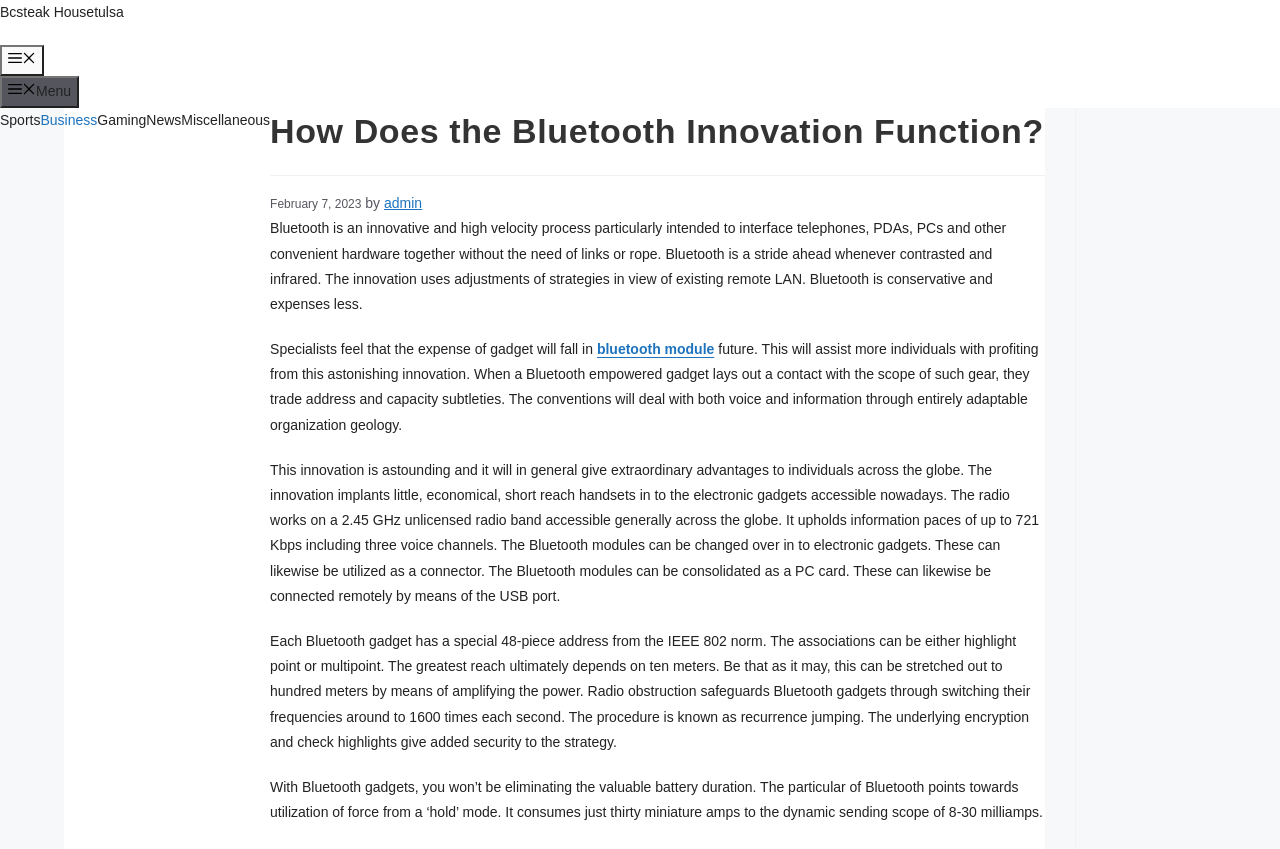Create an in-depth description of the webpage, covering main sections.

The webpage is about the functionality of Bluetooth innovation. At the top, there is a banner with a link to "Bcsteak Housetulsa" and a navigation menu with a "Menu" button. Below the banner, there is a primary navigation menu with links to "Sports", "Business", "Gaming", "News", and "Miscellaneous".

The main content of the webpage is an article titled "How Does the Bluetooth Innovation Function?" with a publication date of "February 7, 2023" and an author "admin". The article provides a detailed explanation of Bluetooth technology, its features, and benefits. The text is divided into several paragraphs, each describing a specific aspect of Bluetooth, such as its ability to connect devices without cables, its cost-effectiveness, and its security features.

There are no images on the page, but there are several links, including one to "bluetooth module". The text is well-structured and easy to read, with a clear hierarchy of headings and paragraphs. Overall, the webpage appears to be a informative article about Bluetooth technology.